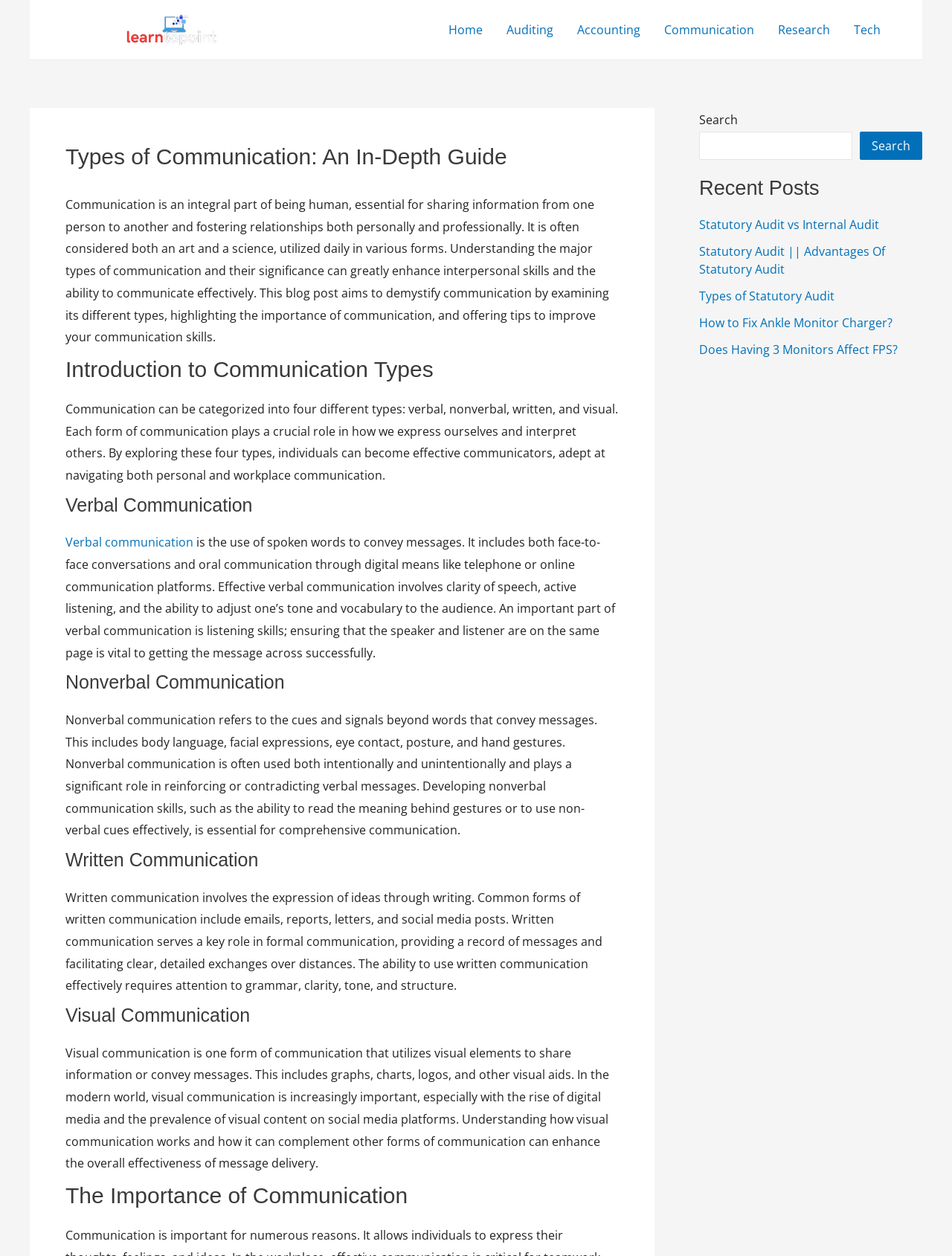Determine the bounding box coordinates for the element that should be clicked to follow this instruction: "Explore 'Recent Posts'". The coordinates should be given as four float numbers between 0 and 1, in the format [left, top, right, bottom].

[0.734, 0.139, 0.969, 0.16]